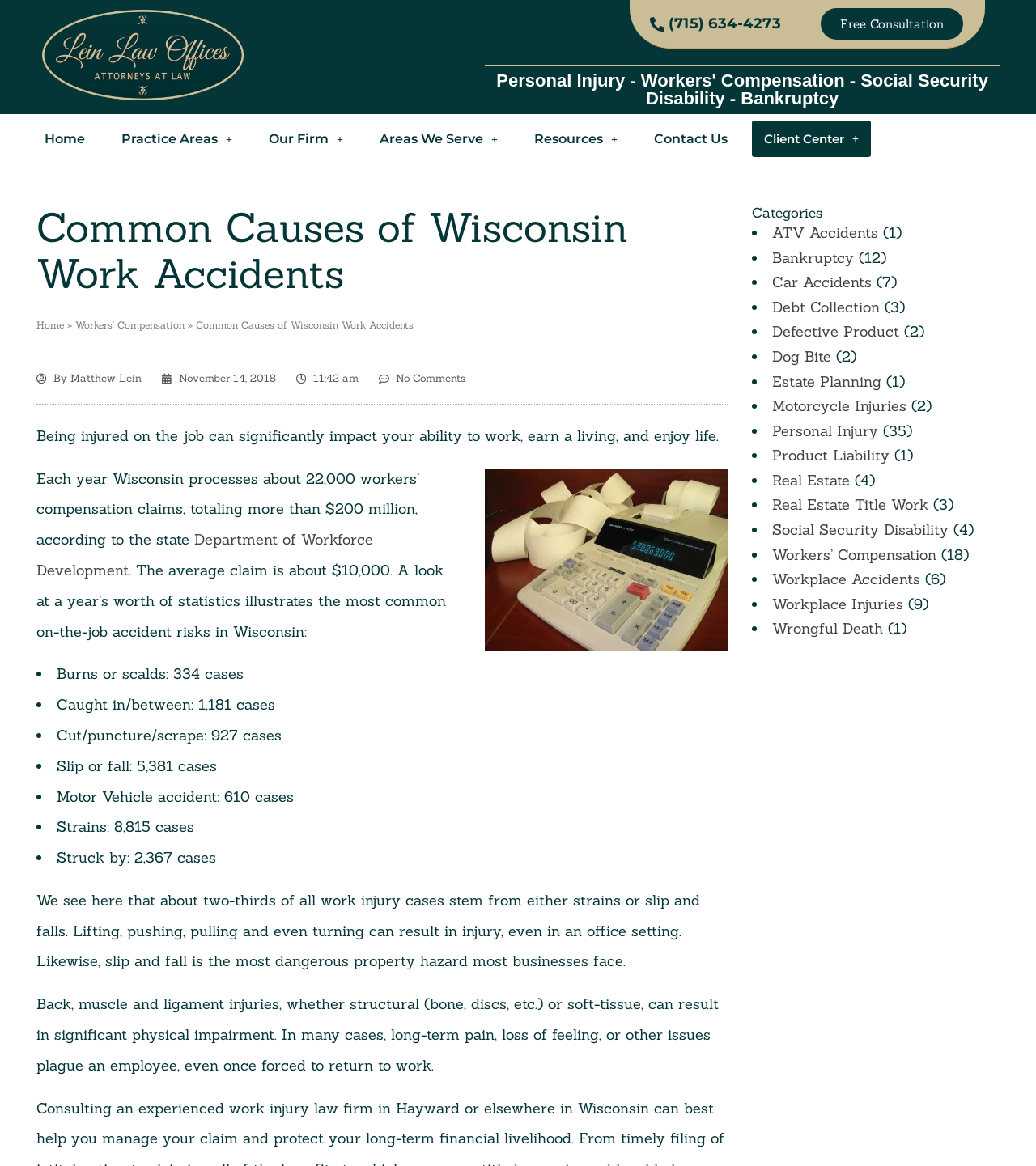Please find the bounding box coordinates in the format (top-left x, top-left y, bottom-right x, bottom-right y) for the given element description. Ensure the coordinates are floating point numbers between 0 and 1. Description: Motorcycle Injuries

[0.745, 0.34, 0.875, 0.356]